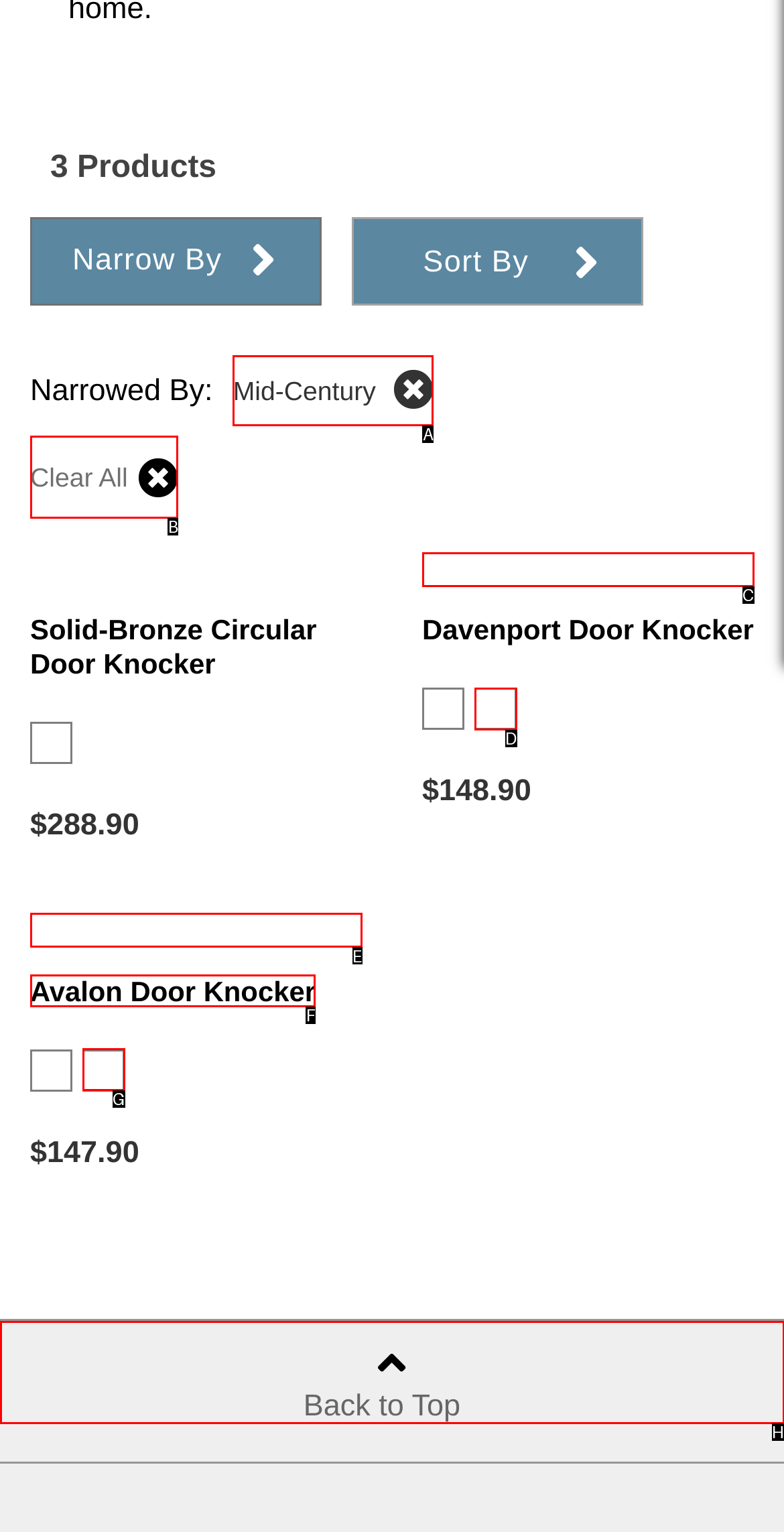Determine which option aligns with the description: Avalon Door Knocker. Provide the letter of the chosen option directly.

F